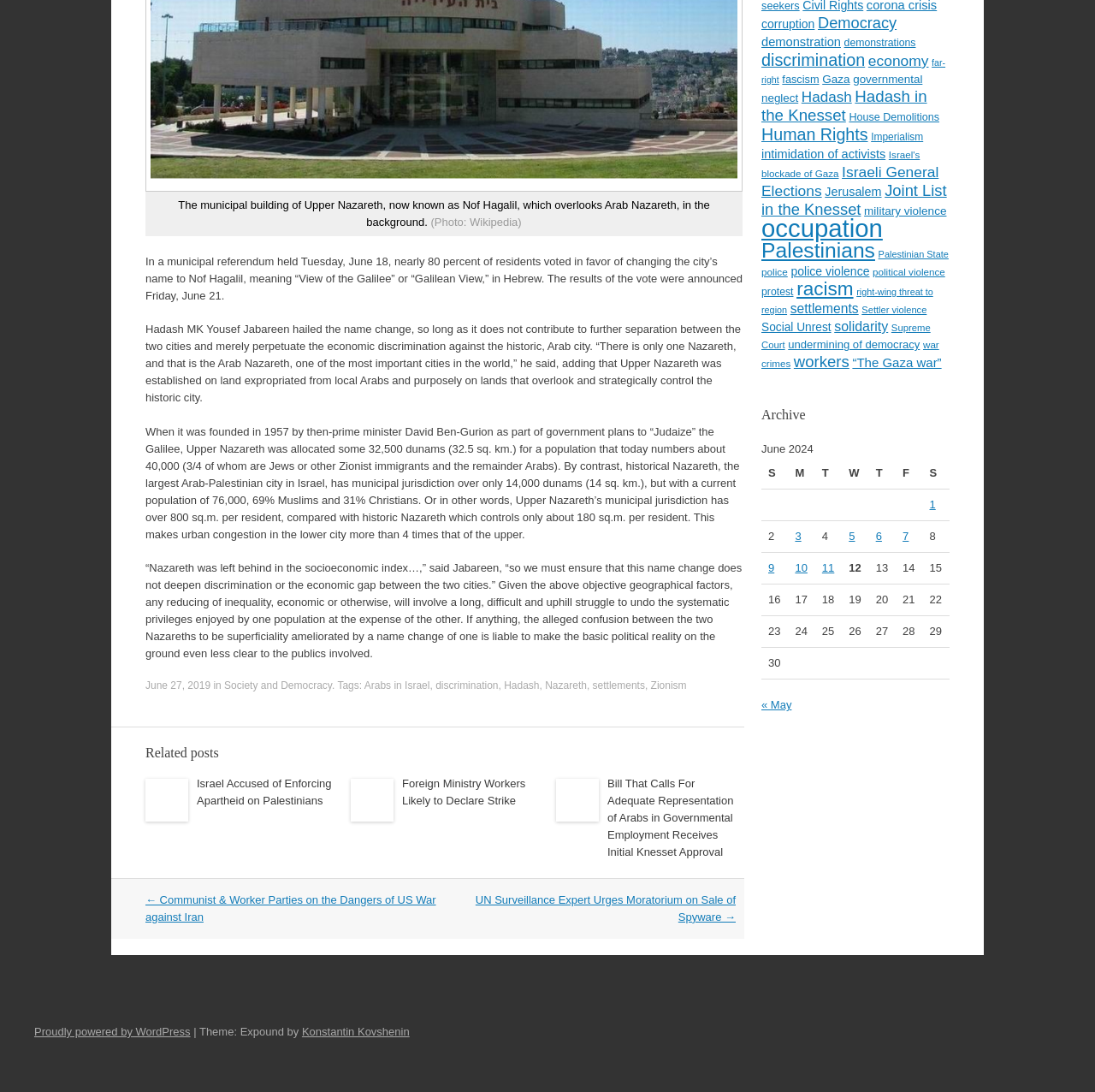Find the bounding box coordinates for the UI element that matches this description: "Joint List in the Knesset".

[0.695, 0.166, 0.865, 0.2]